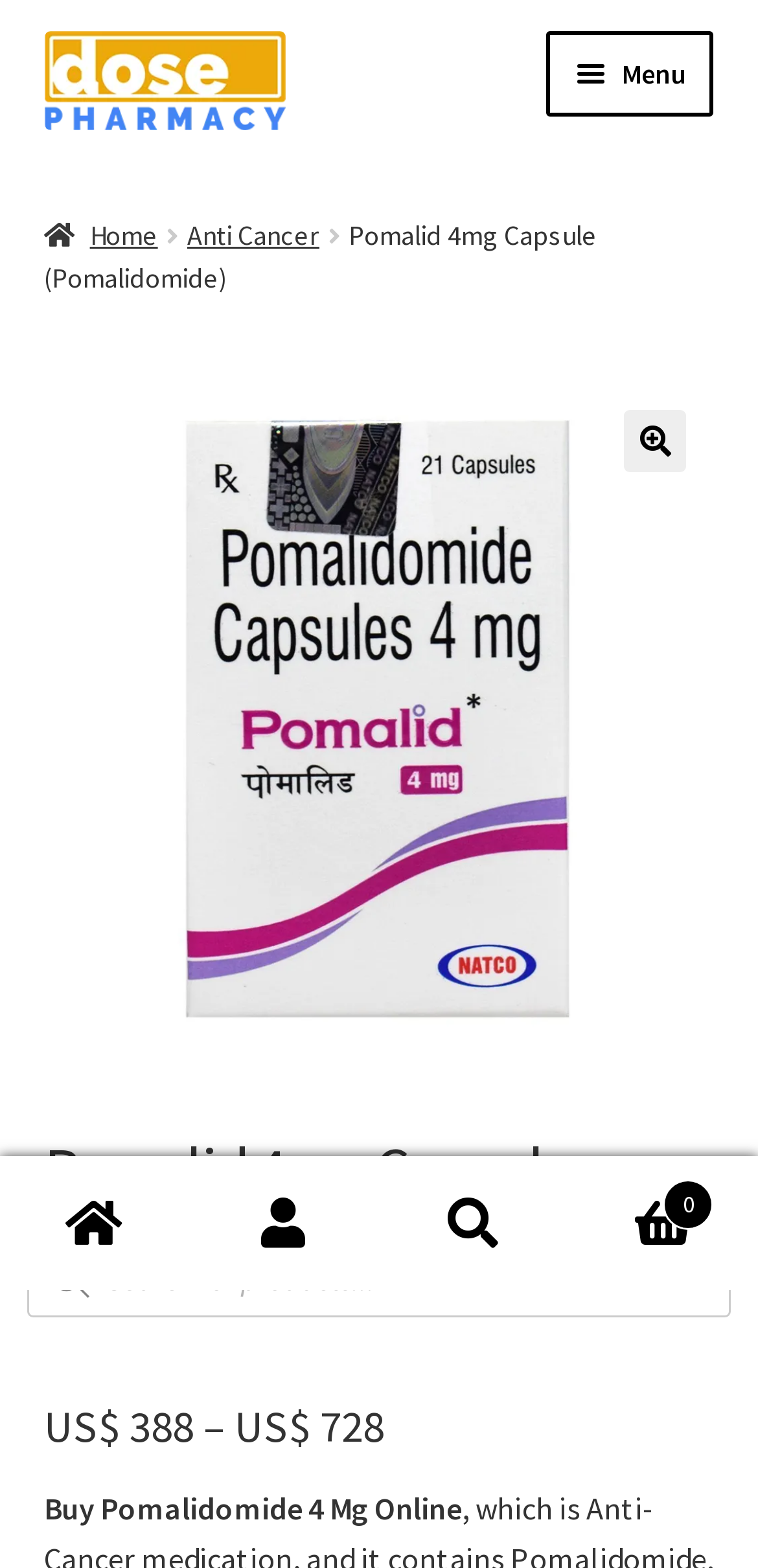Kindly determine the bounding box coordinates for the area that needs to be clicked to execute this instruction: "View 'Pomalid 4mg Capsule' details".

[0.058, 0.244, 0.942, 0.671]